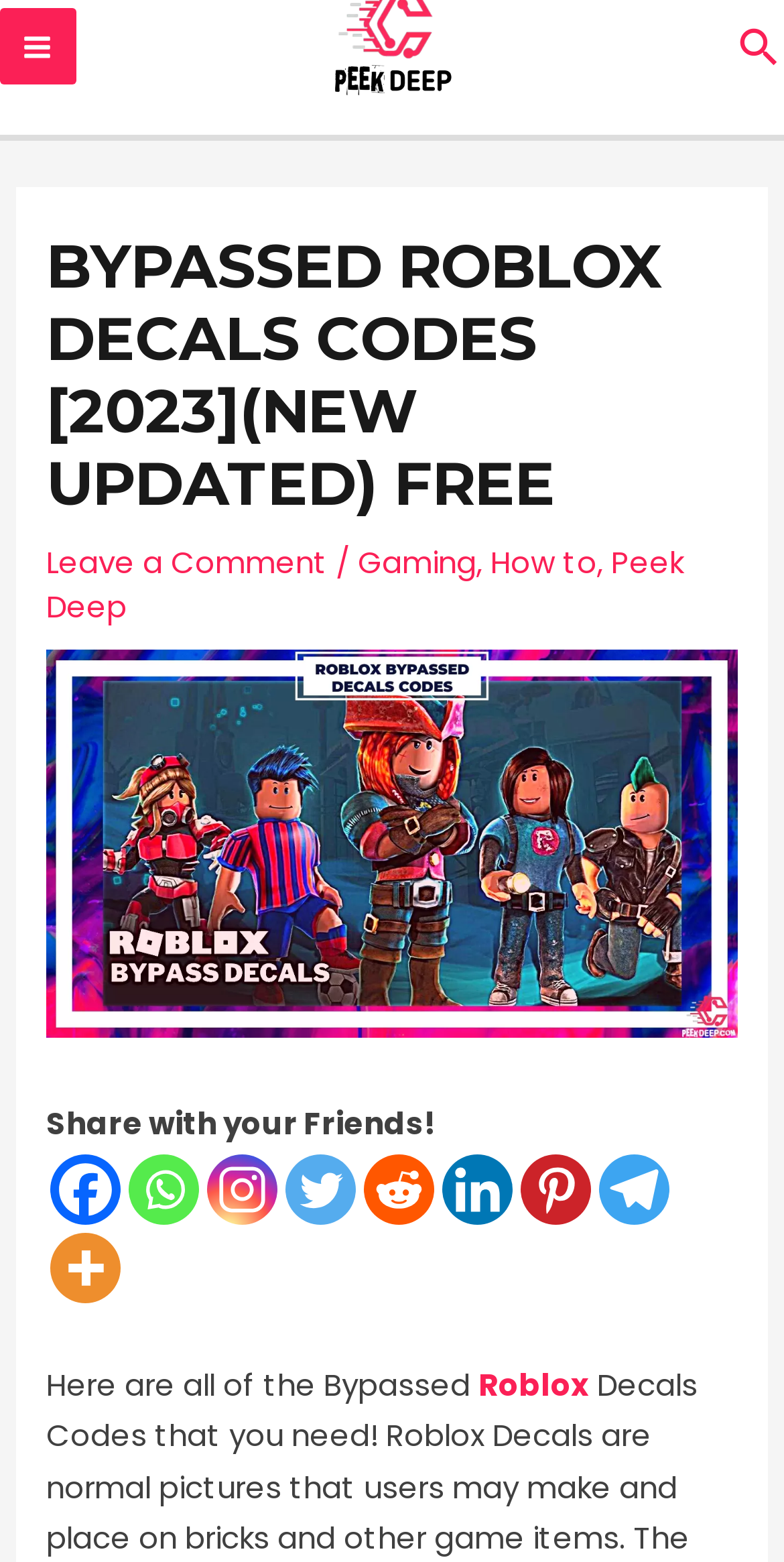What is the purpose of the Search icon link?
Please provide a comprehensive answer based on the details in the screenshot.

The Search icon link is located at the top-right corner of the webpage, and its purpose is to allow users to search for specific content on the webpage. This feature enables users to quickly find the information they are looking for.